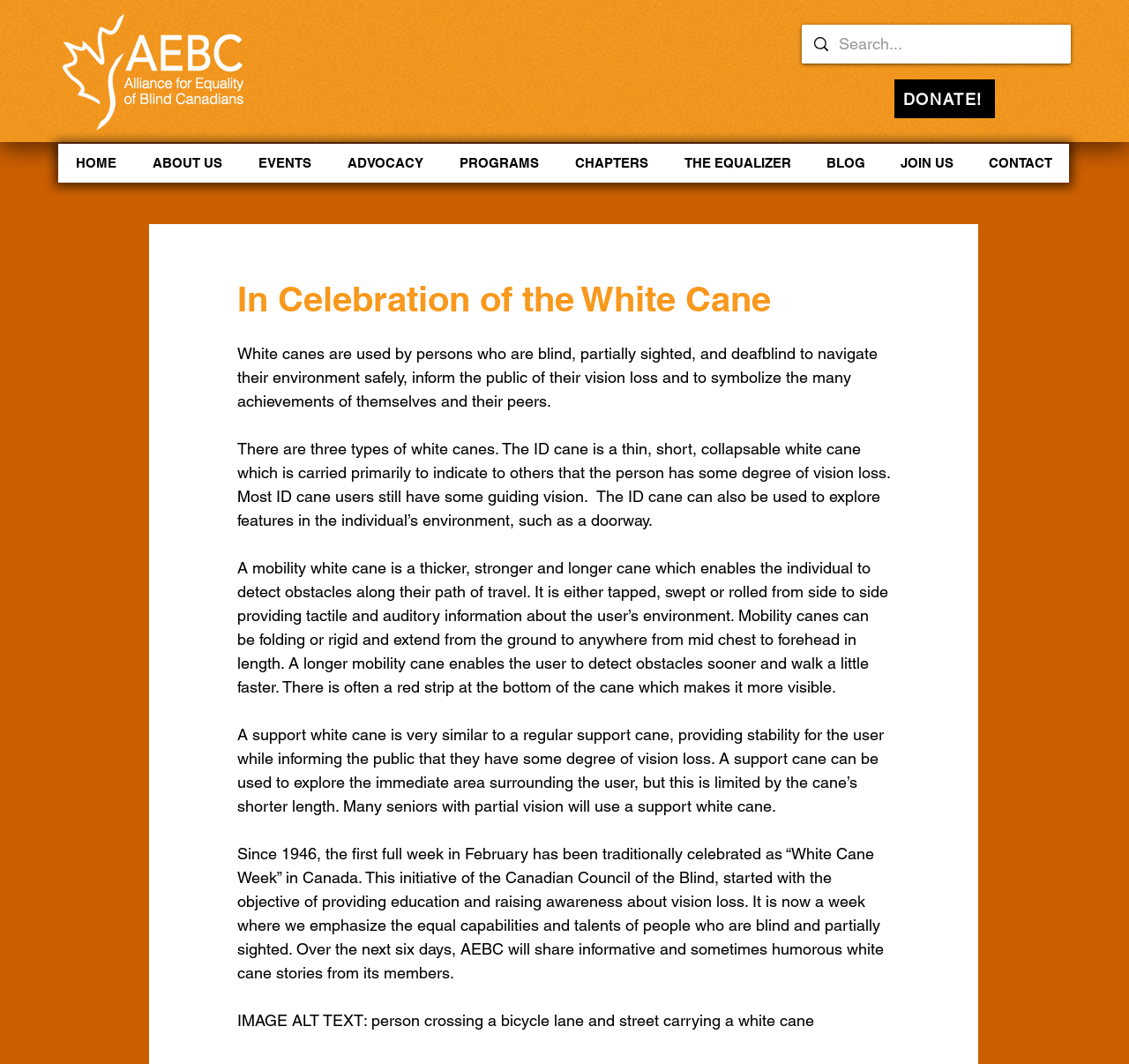Provide an in-depth description of the elements and layout of the webpage.

The webpage is dedicated to celebrating the White Cane, a symbol of independence and mobility for individuals who are blind, partially sighted, and deafblind. At the top left corner, there is a logo of the Alliance for Equality of Blind Canadians (AEBC) in the form of a white logo image, which is also a link. Next to it, there is a search bar with a magnifying glass icon and a text input field.

On the top right corner, there is a "DONATE!" link. Below the logo, there is a navigation menu with links to various sections of the website, including "HOME", "ABOUT US", "EVENTS", "ADVOCACY", "PROGRAMS", "CHAPTERS", "THE EQUALIZER", "BLOG", "JOIN US", and "CONTACT".

The main content of the webpage is an article with a heading "In Celebration of the White Cane". The article is divided into several paragraphs, which describe the different types of white canes used by individuals with vision loss, including ID canes, mobility canes, and support canes. The text explains the purpose and characteristics of each type of cane.

There are no images in the main content area, but there is an image at the bottom of the page with an alt text describing a person crossing a bicycle lane and street carrying a white cane. Overall, the webpage is focused on providing information and raising awareness about vision loss and the importance of the White Cane as a symbol of independence and mobility.